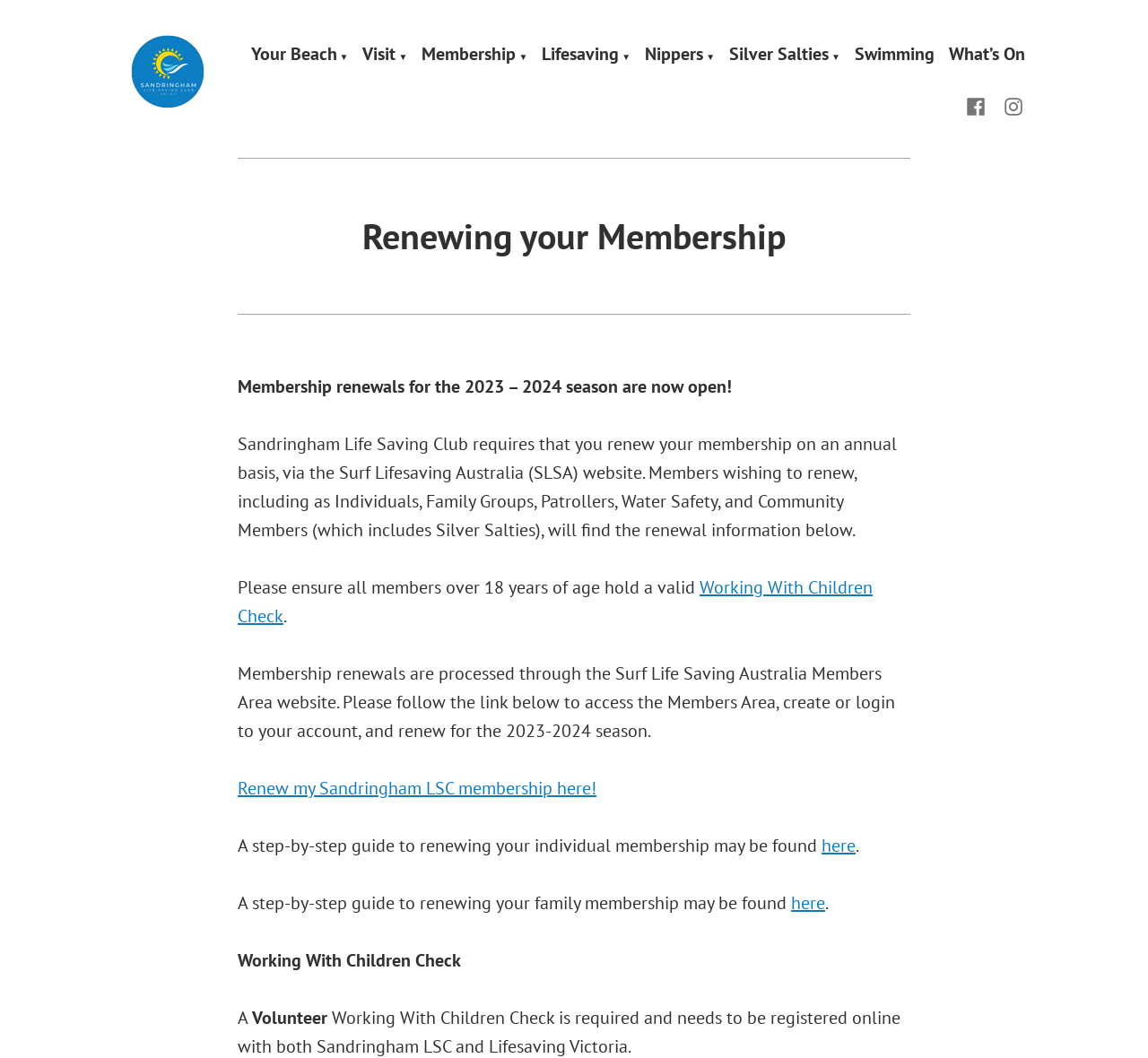Identify the bounding box coordinates for the region of the element that should be clicked to carry out the instruction: "Check Working With Children Check". The bounding box coordinates should be four float numbers between 0 and 1, i.e., [left, top, right, bottom].

[0.207, 0.544, 0.76, 0.593]